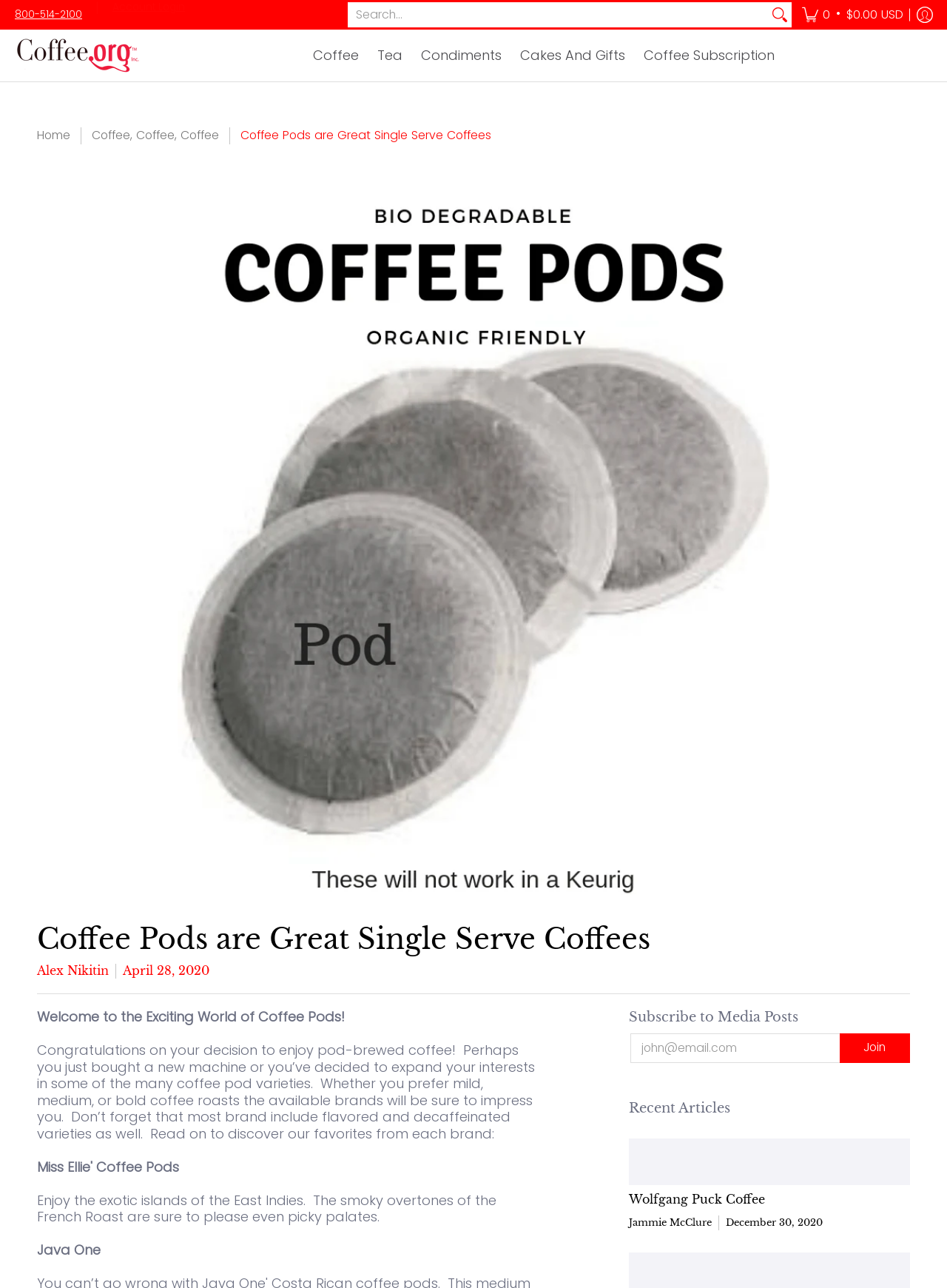Identify the bounding box coordinates of the region that needs to be clicked to carry out this instruction: "Subscribe to media posts". Provide these coordinates as four float numbers ranging from 0 to 1, i.e., [left, top, right, bottom].

[0.666, 0.802, 0.888, 0.825]